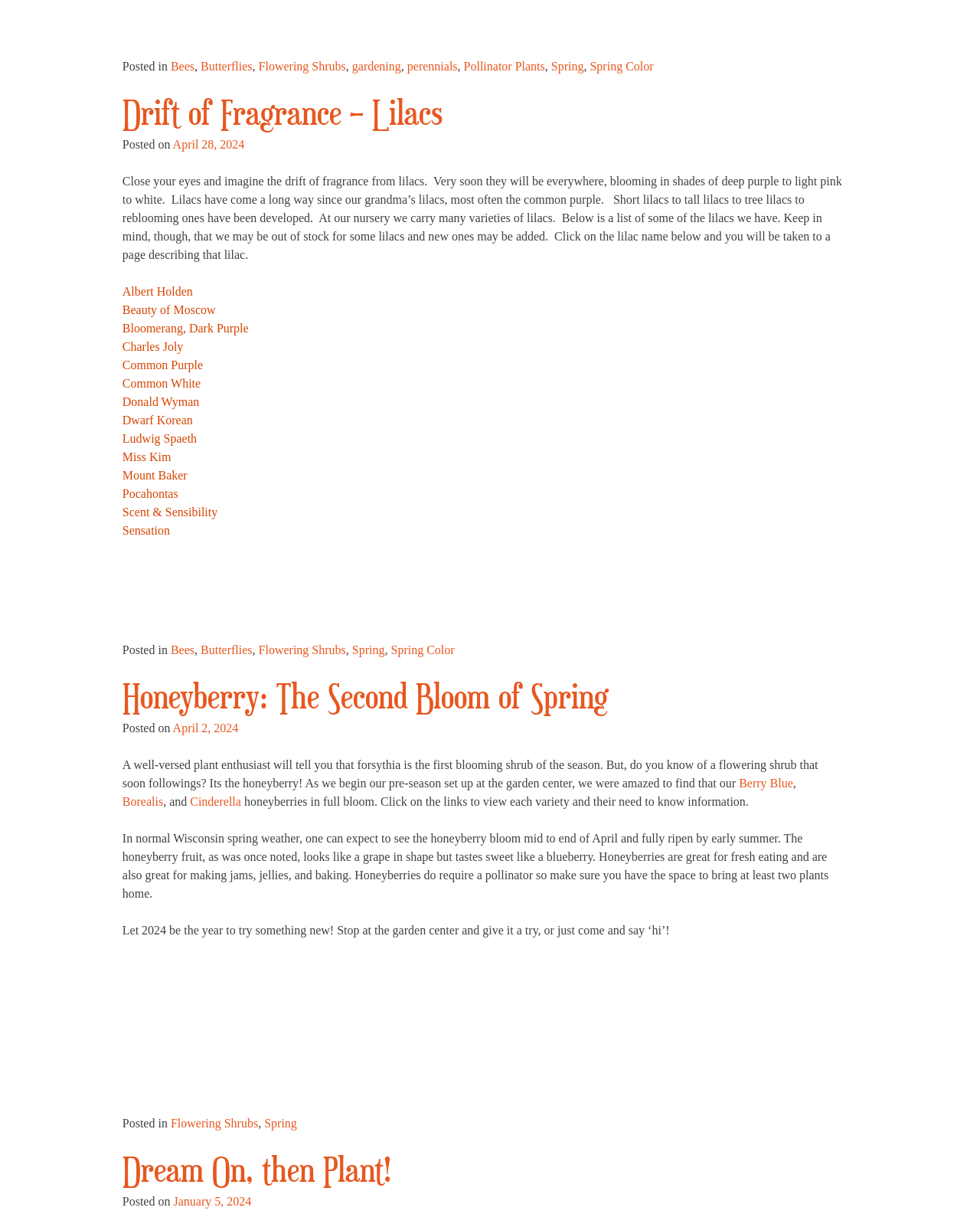Determine the coordinates of the bounding box for the clickable area needed to execute this instruction: "Read the article 'Honeyberry: The Second Bloom of Spring'".

[0.125, 0.555, 0.62, 0.584]